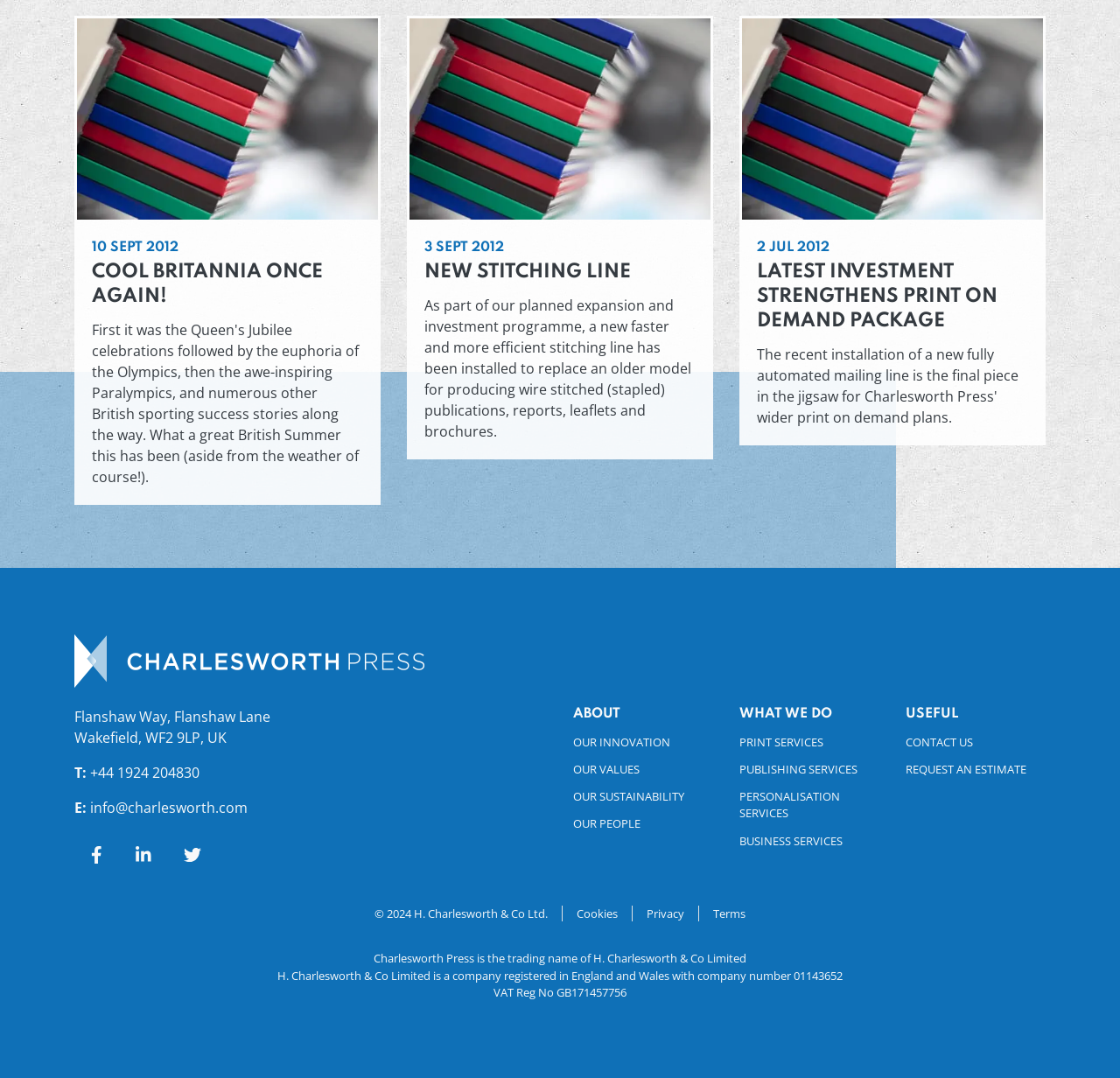Answer the question using only a single word or phrase: 
What is the phone number of Charlesworth Press?

+44 1924 204830